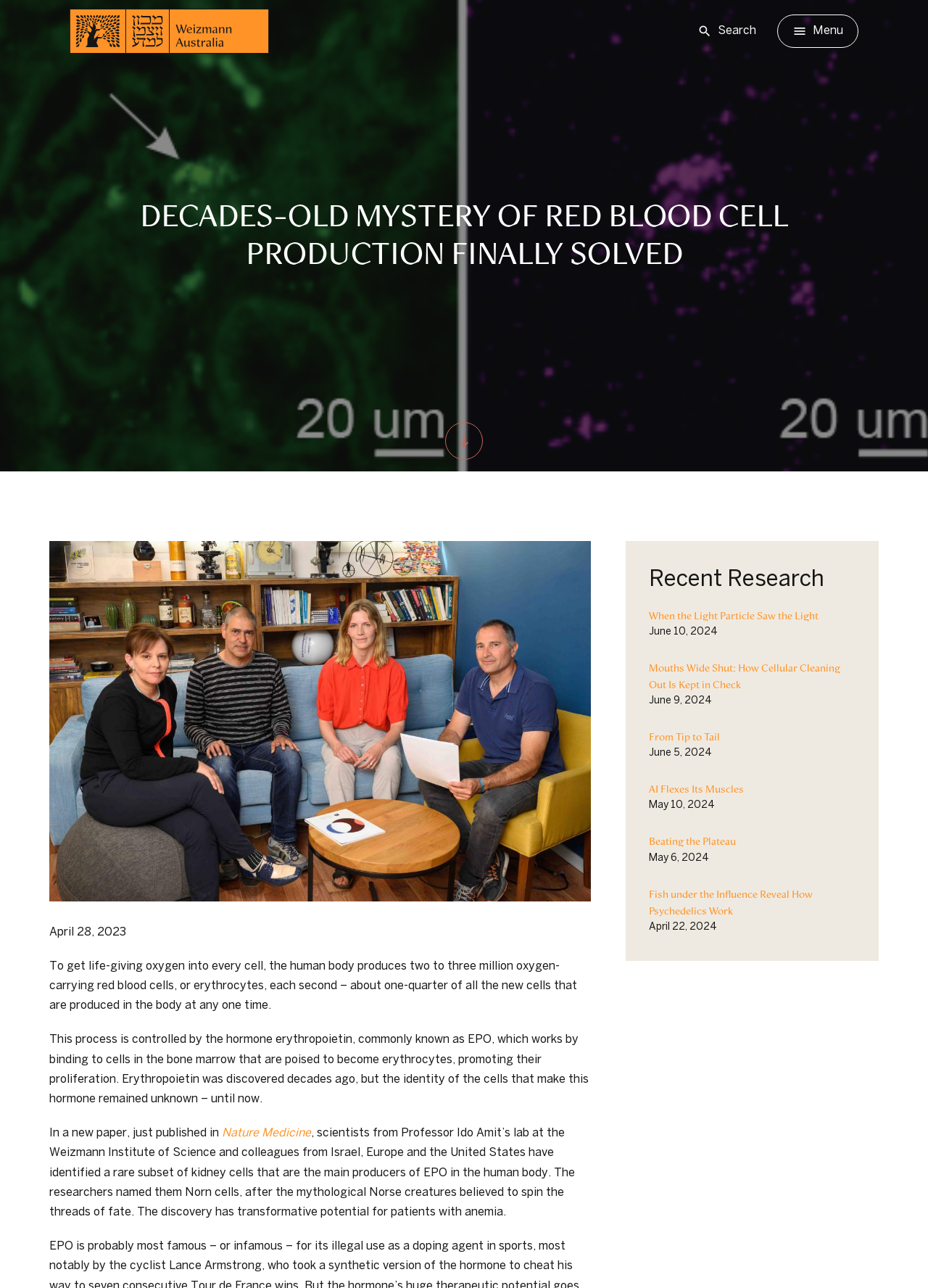Please identify the bounding box coordinates of the element that needs to be clicked to execute the following command: "Read the article on 'Nature Medicine'". Provide the bounding box using four float numbers between 0 and 1, formatted as [left, top, right, bottom].

[0.239, 0.876, 0.335, 0.884]